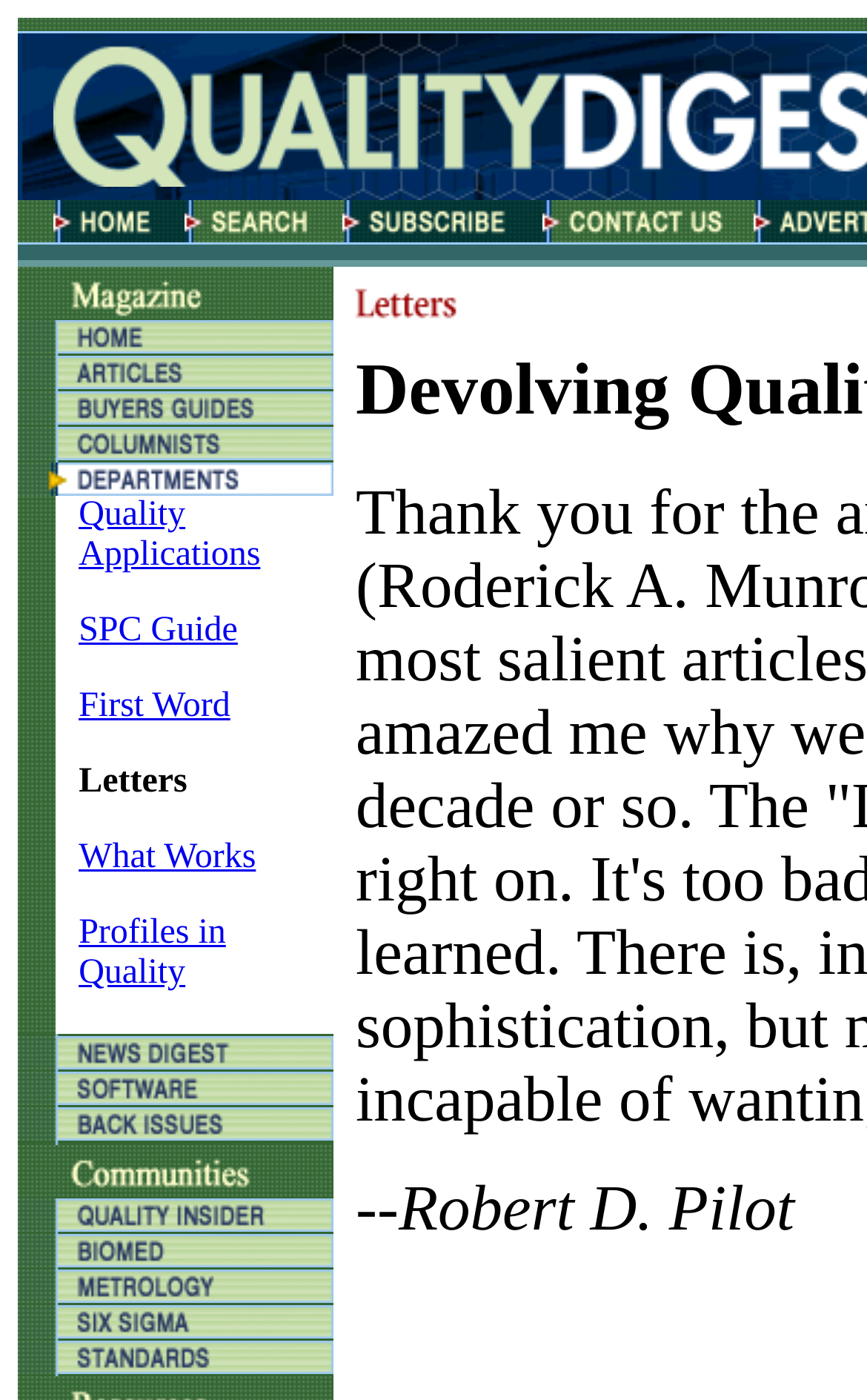Return the bounding box coordinates of the UI element that corresponds to this description: "alt="Search" name="search11"". The coordinates must be given as four float numbers in the range of 0 and 1, [left, top, right, bottom].

[0.213, 0.152, 0.395, 0.179]